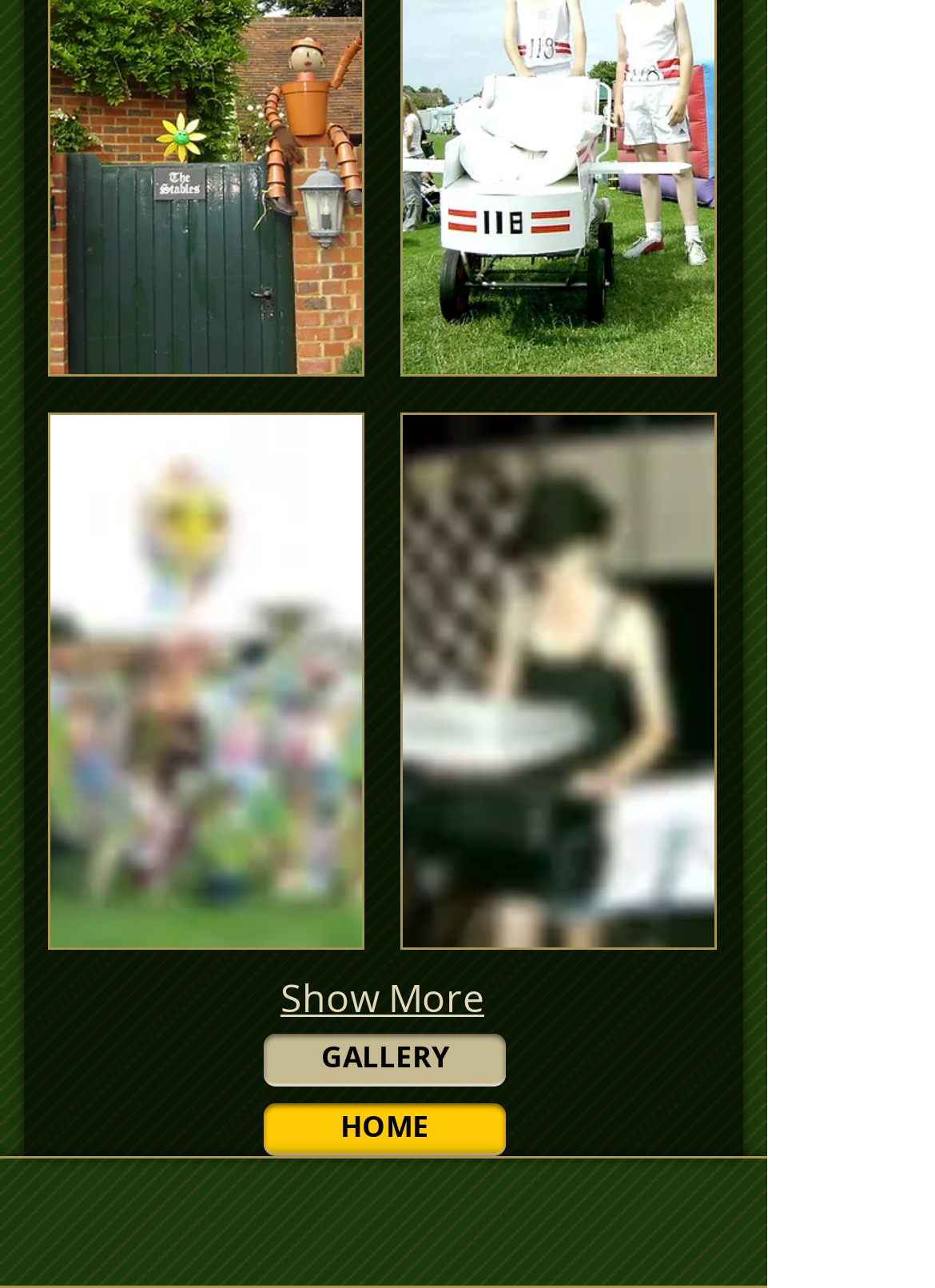What is the text of the first link?
Respond to the question with a single word or phrase according to the image.

GALLERY